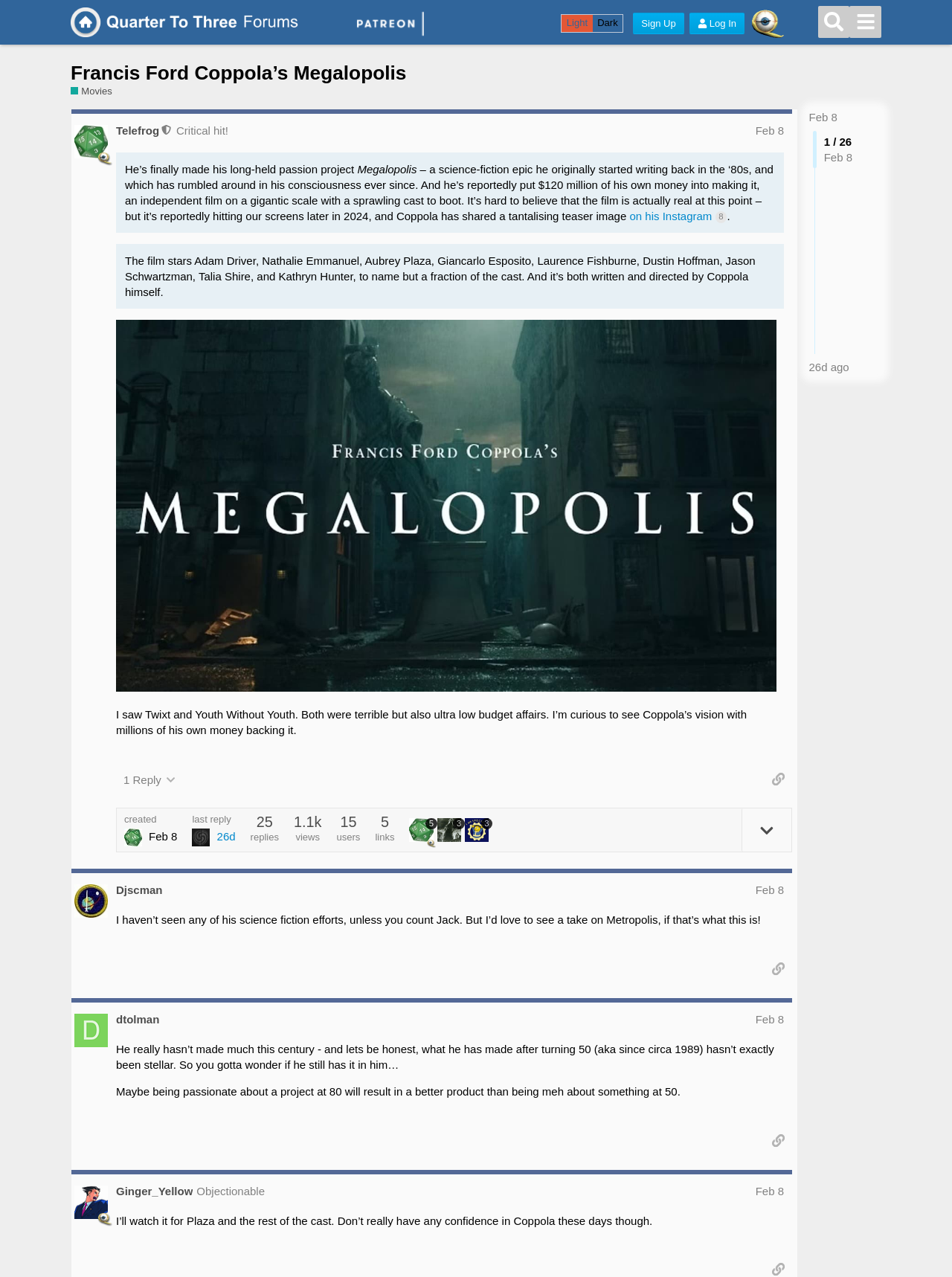Locate the bounding box coordinates of the UI element described by: "Djscman". The bounding box coordinates should consist of four float numbers between 0 and 1, i.e., [left, top, right, bottom].

[0.122, 0.691, 0.171, 0.703]